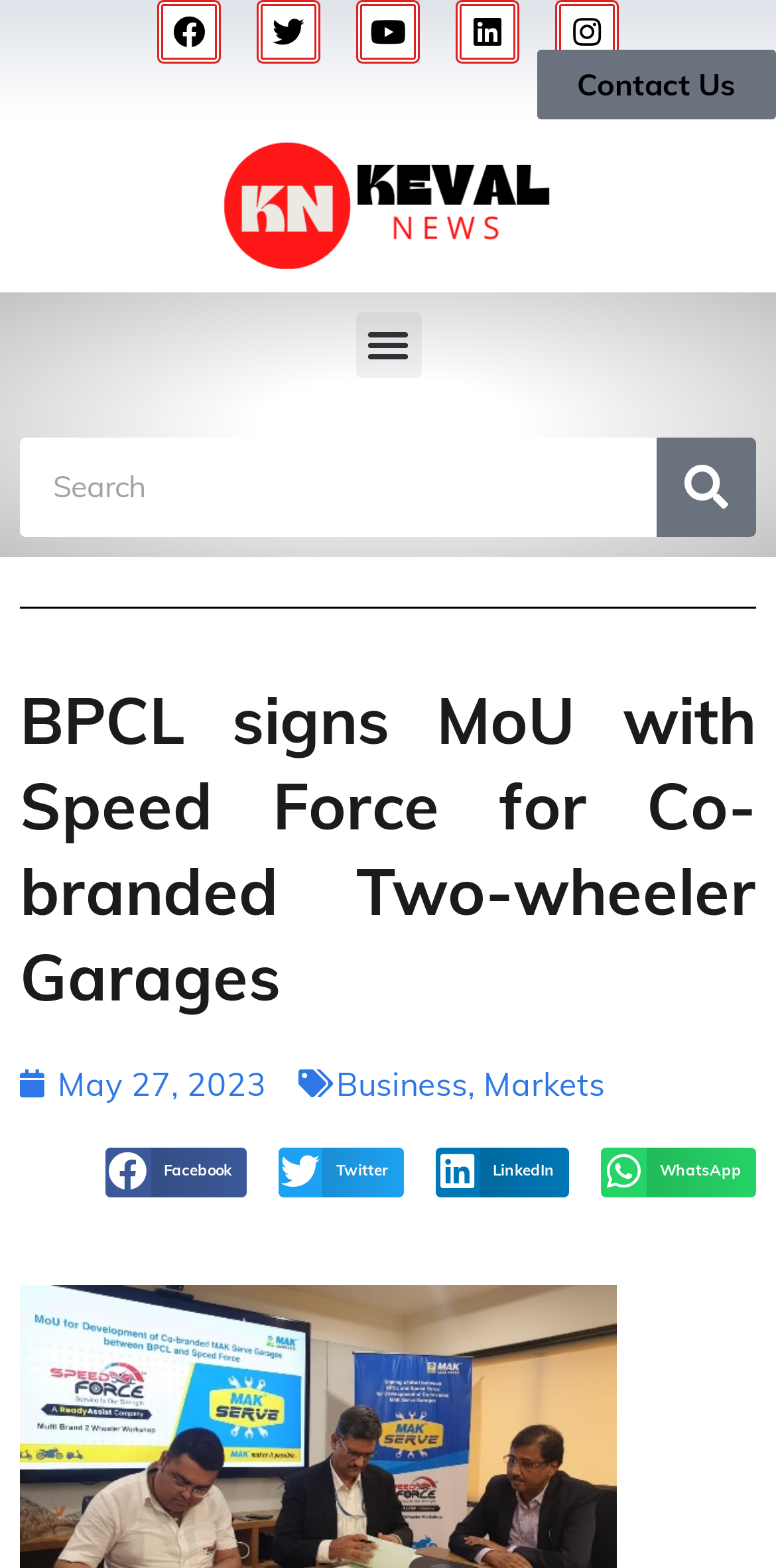Locate the bounding box coordinates for the element described below: "May 27, 2023". The coordinates must be four float values between 0 and 1, formatted as [left, top, right, bottom].

[0.026, 0.676, 0.344, 0.706]